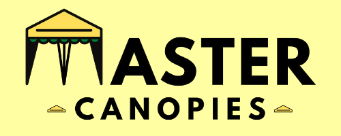Refer to the image and answer the question with as much detail as possible: How is the brand name 'MASTER' styled?

The brand name 'MASTER' is rendered in bold, capitalized letters, emphasizing strength and reliability, while 'CANOPIES' is styled in a slightly smaller font, retaining a cohesive look.